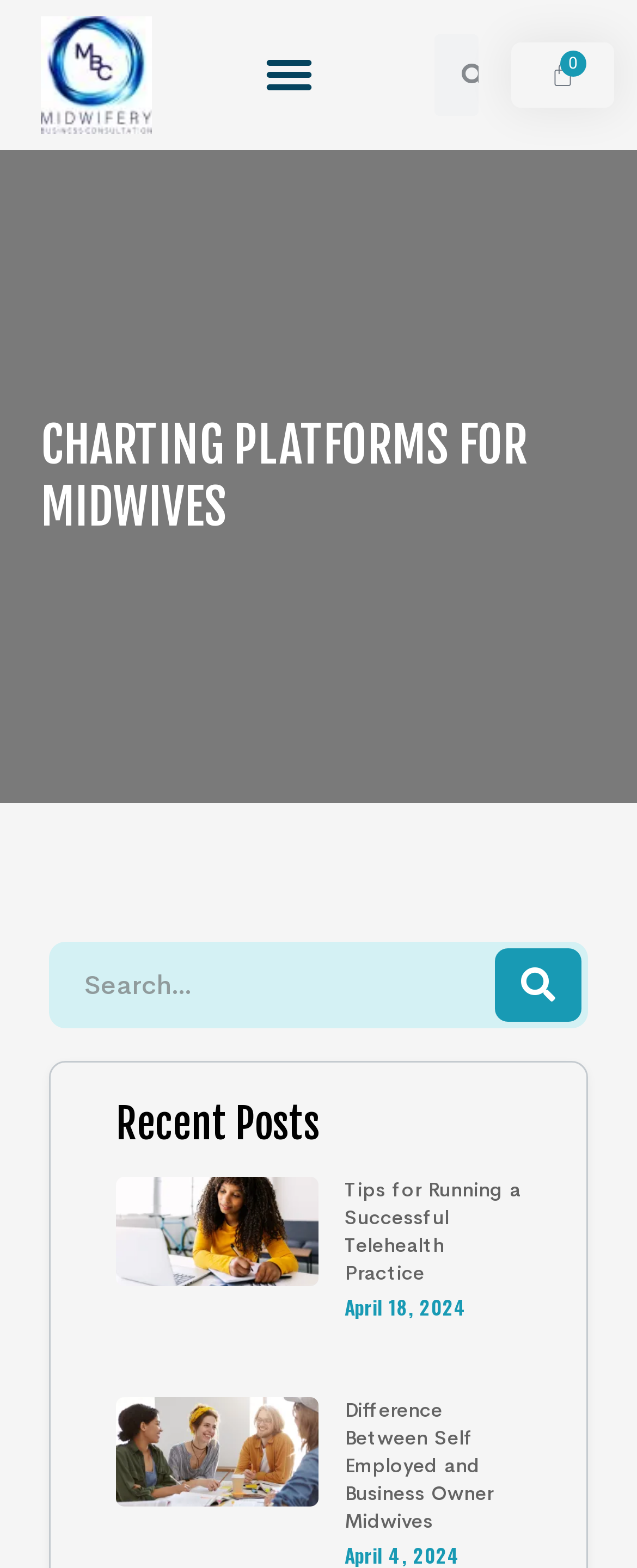Locate the bounding box coordinates of the region to be clicked to comply with the following instruction: "Read the article about Tips for Running a Successful Telehealth Practice". The coordinates must be four float numbers between 0 and 1, in the form [left, top, right, bottom].

[0.541, 0.751, 0.818, 0.82]